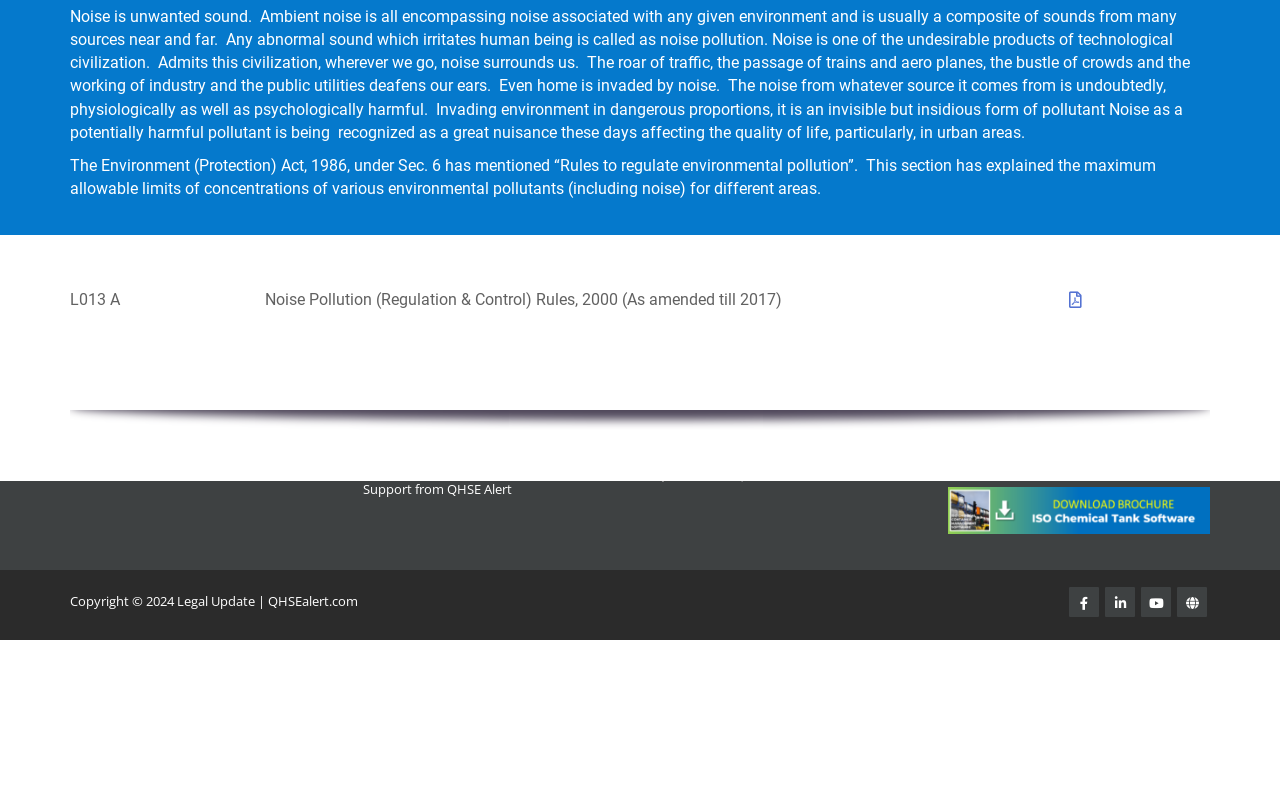Specify the bounding box coordinates (top-left x, top-left y, bottom-right x, bottom-right y) of the UI element in the screenshot that matches this description: CONTACT@AKSHARQHSE.IN

[0.529, 0.394, 0.662, 0.416]